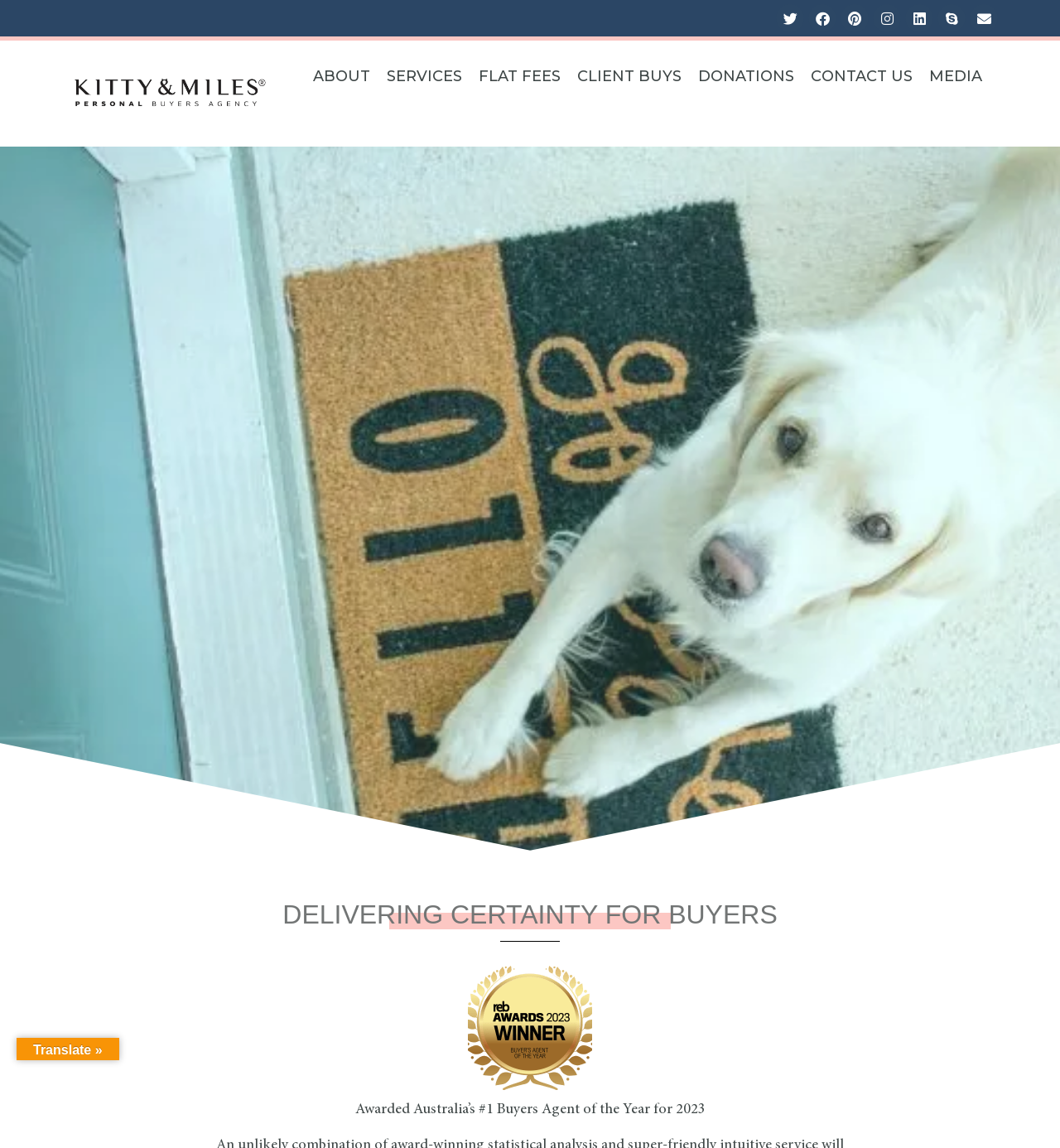How many navigation links are there?
From the details in the image, answer the question comprehensively.

I counted the number of navigation links at the top of the webpage, which are ABOUT, SERVICES, FLAT FEES, CLIENT BUYS, DONATIONS, CONTACT US, and MEDIA.